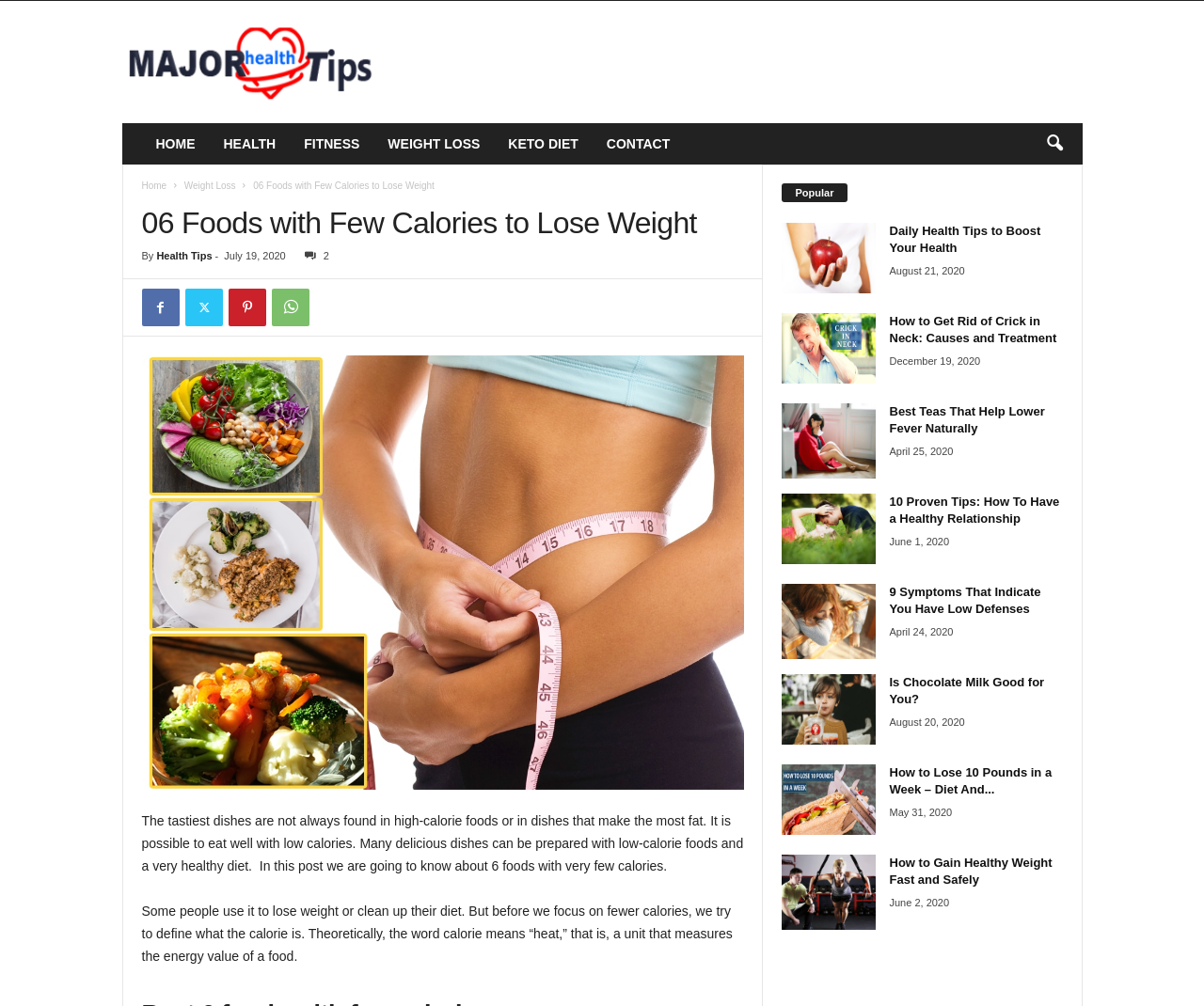What is the topic of the webpage?
Look at the screenshot and respond with one word or a short phrase.

foods with few calories